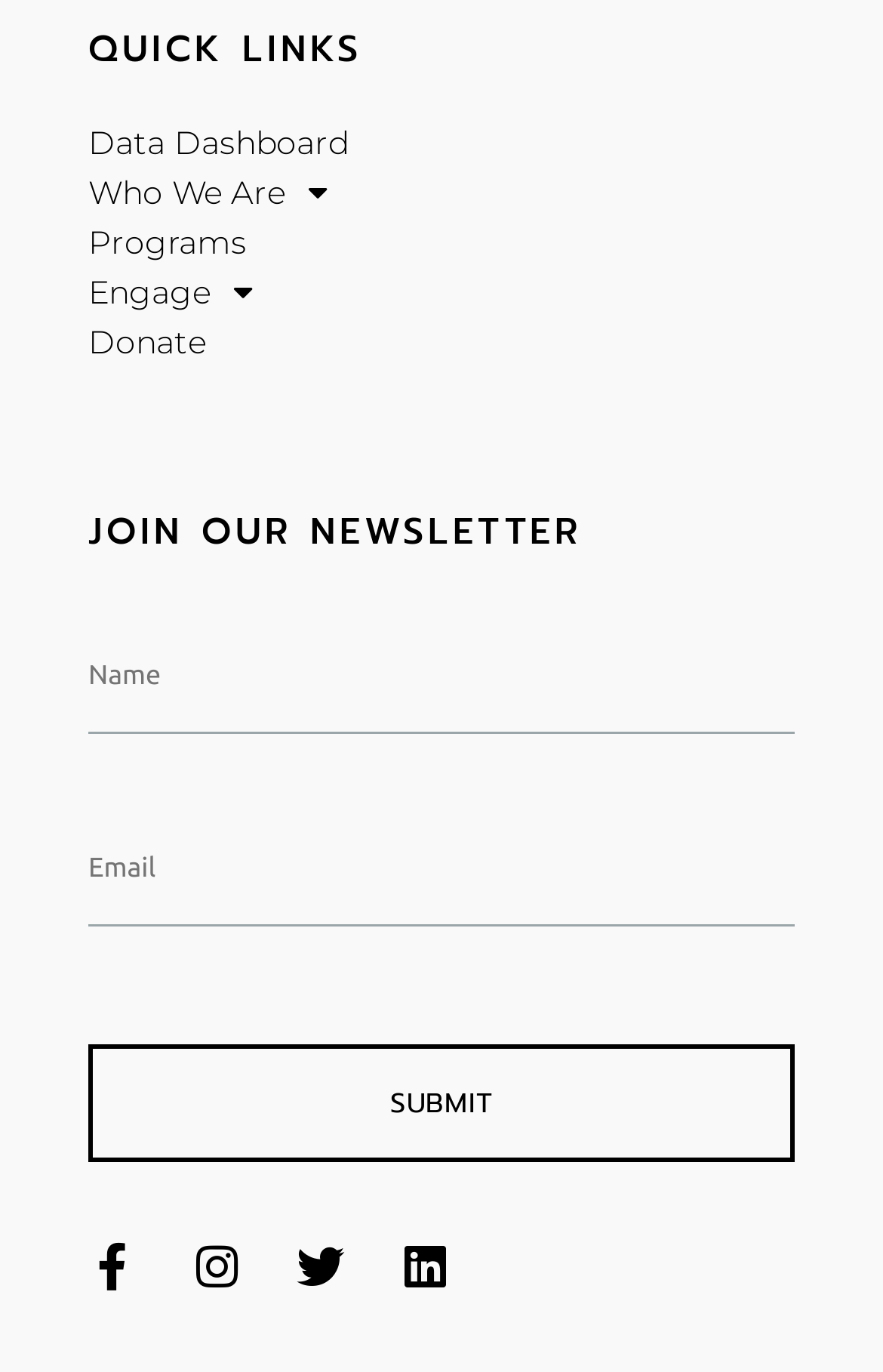How many form fields are there to join the newsletter?
Examine the screenshot and reply with a single word or phrase.

2